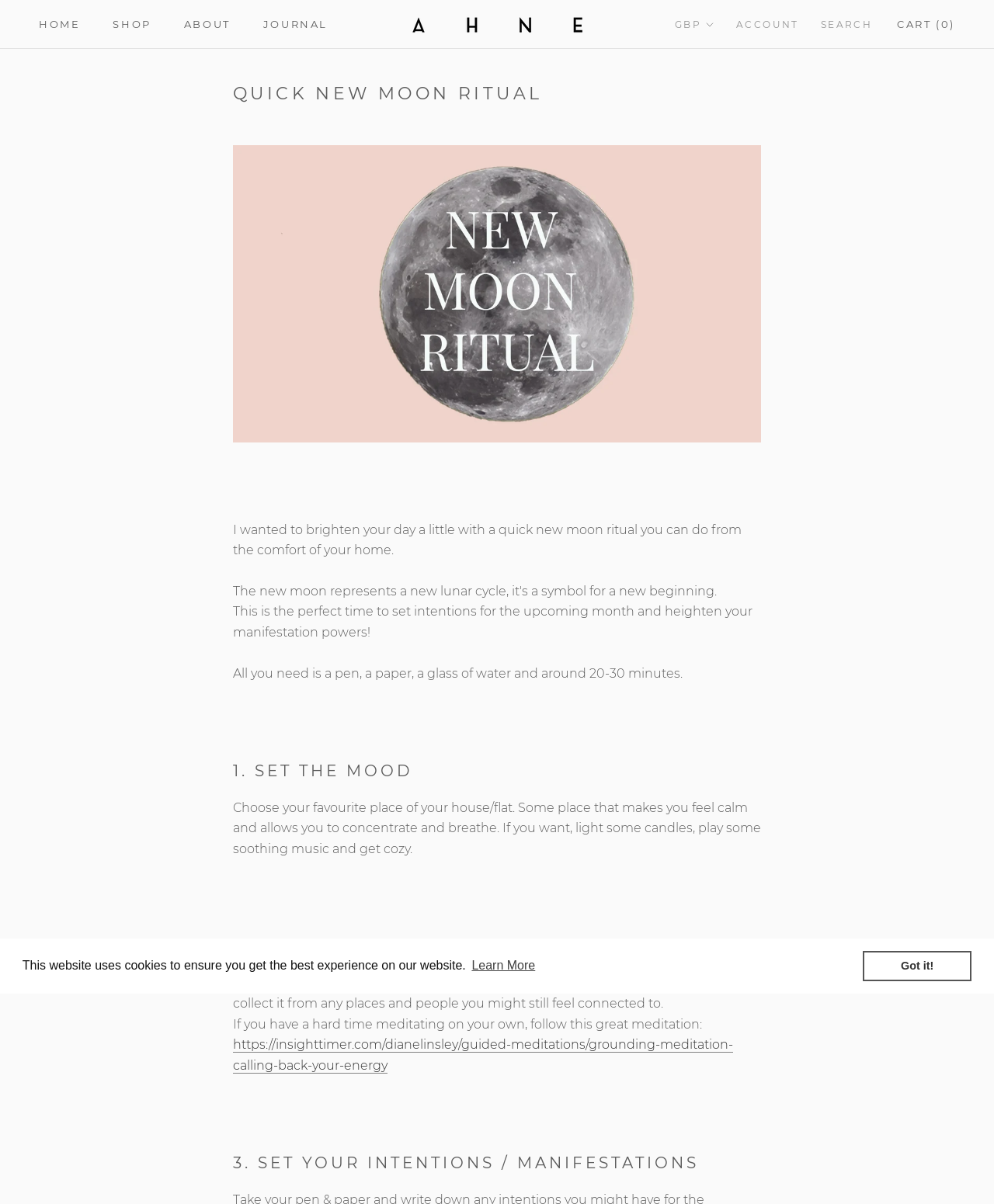Determine the primary headline of the webpage.

QUICK NEW MOON RITUAL